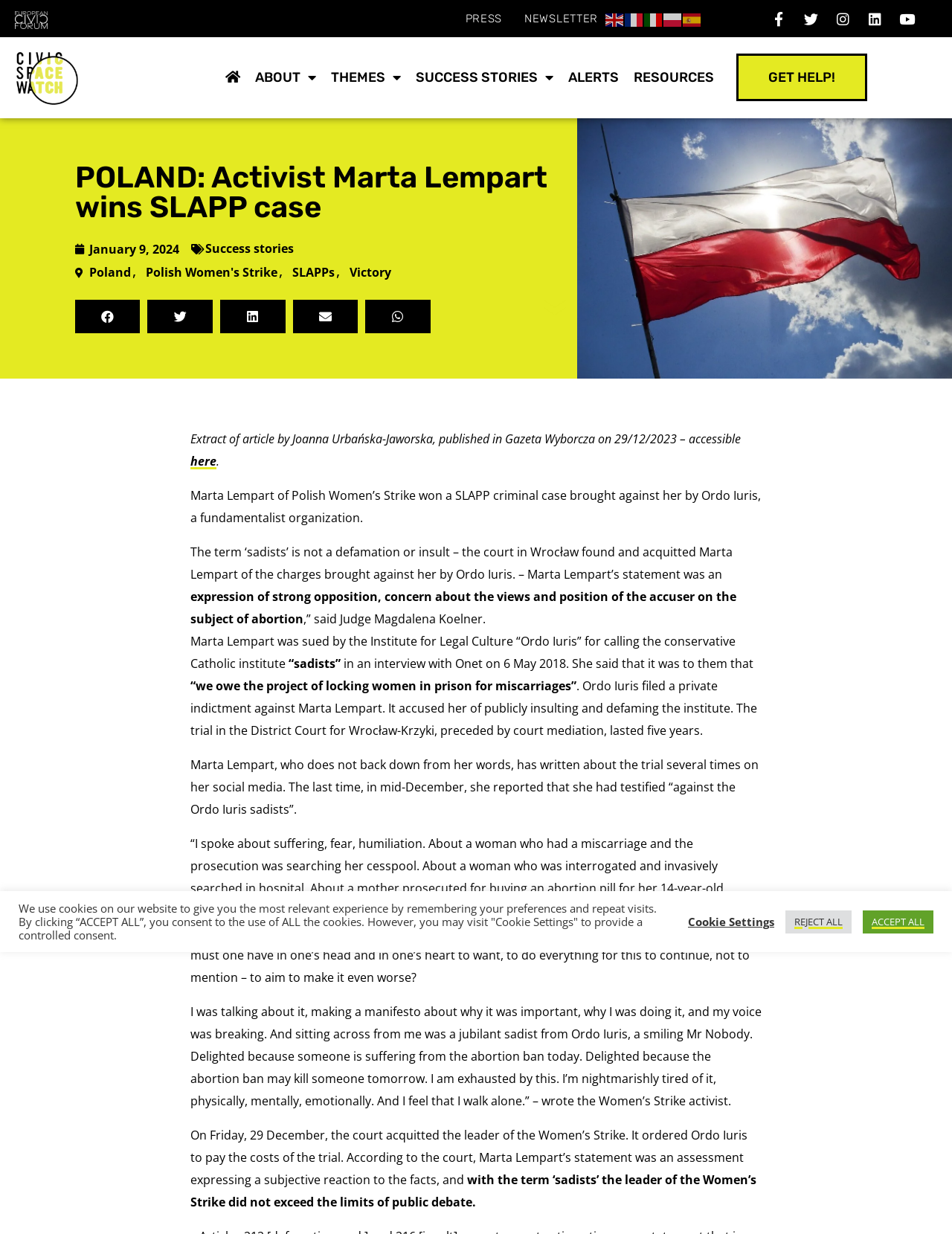What is the topic of the article?
Provide an in-depth answer to the question, covering all aspects.

The topic of the article is the SLAPP case won by Marta Lempart, which can be determined by the main heading of the article 'POLAND: Activist Marta Lempart wins SLAPP case' and the content of the article that discusses the details of the case.